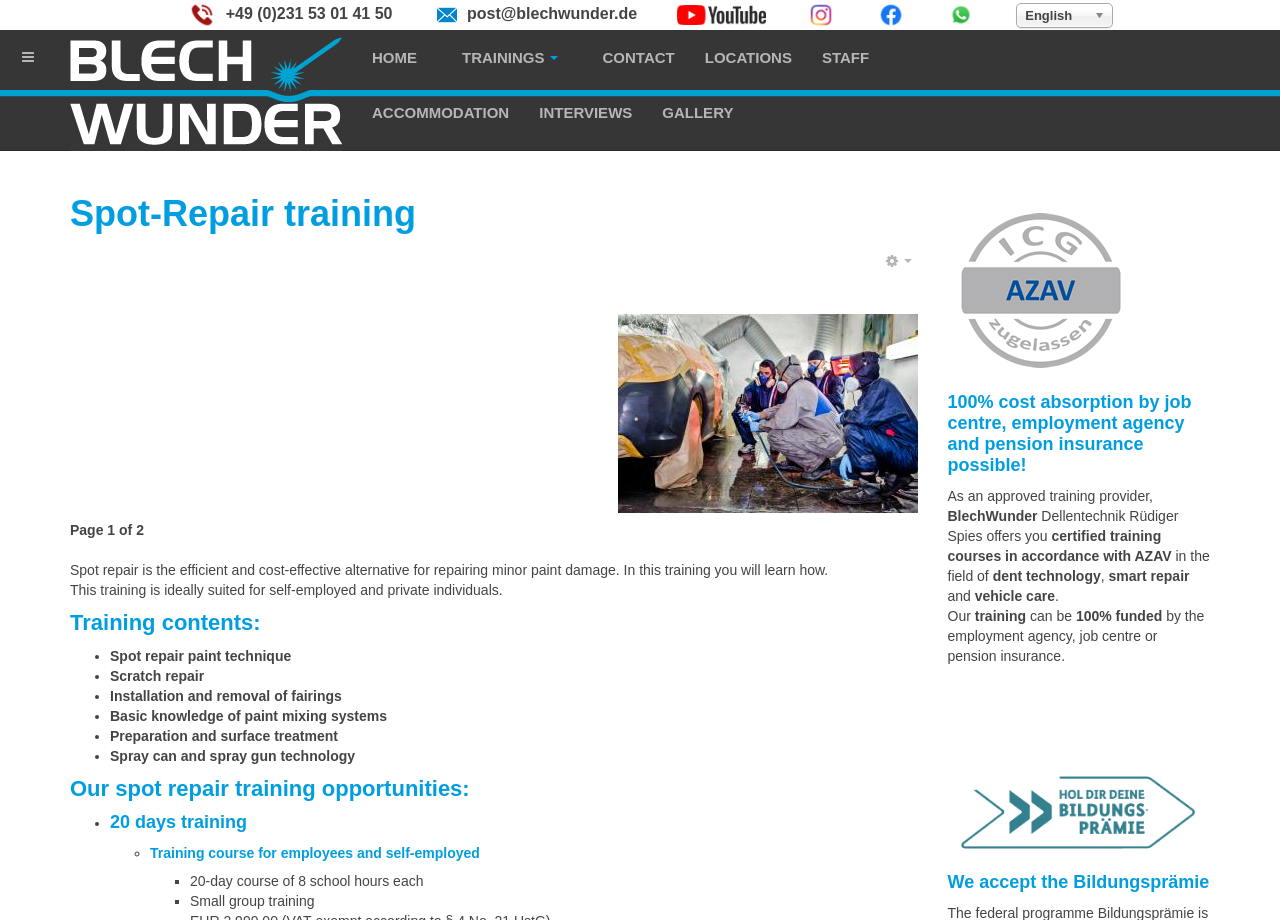Determine the bounding box coordinates of the target area to click to execute the following instruction: "Learn about 20 days training."

[0.086, 0.882, 0.717, 0.905]